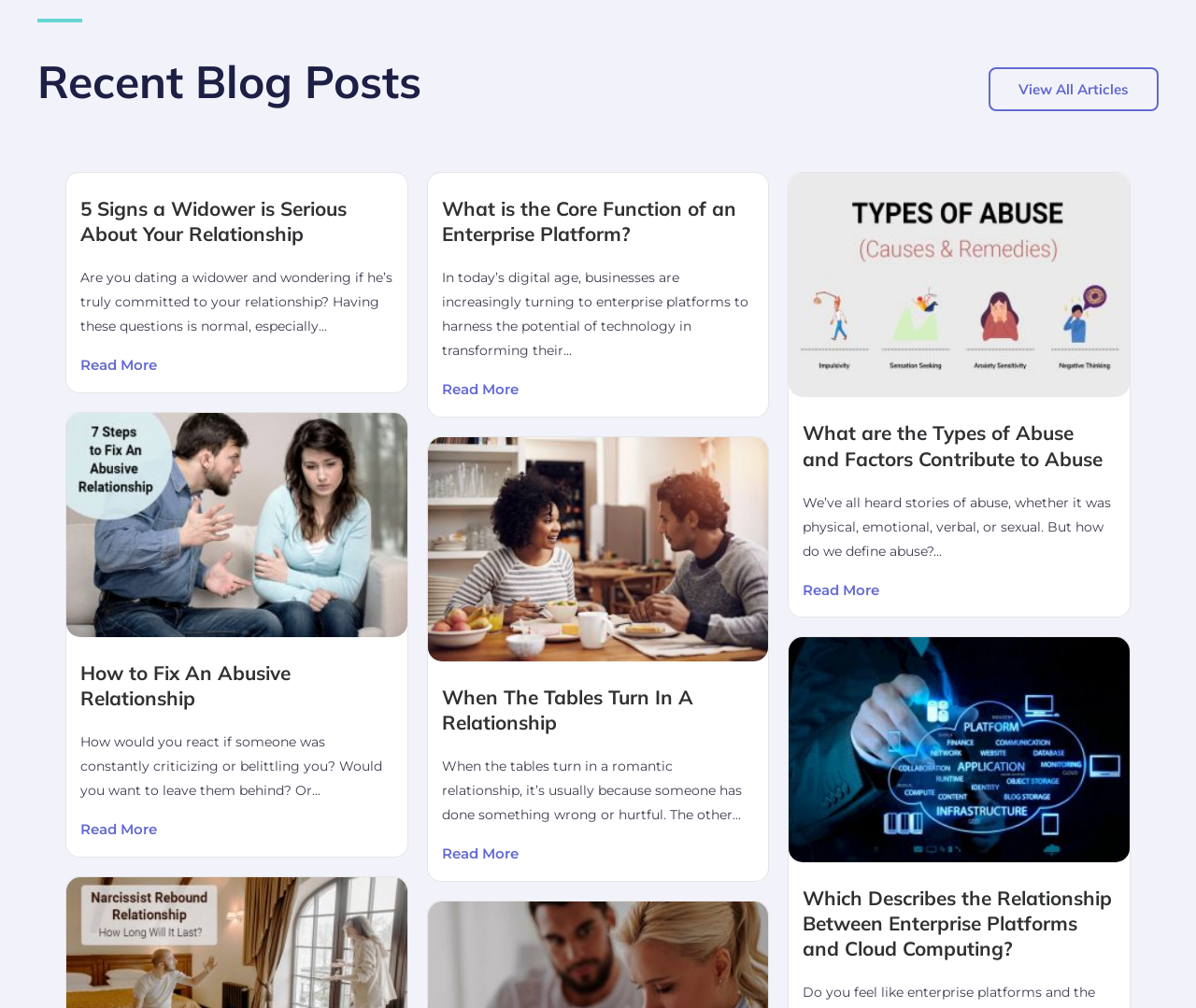Find the bounding box coordinates of the element you need to click on to perform this action: 'Read more about how to fix an abusive relationship'. The coordinates should be represented by four float values between 0 and 1, in the format [left, top, right, bottom].

[0.067, 0.81, 0.329, 0.836]